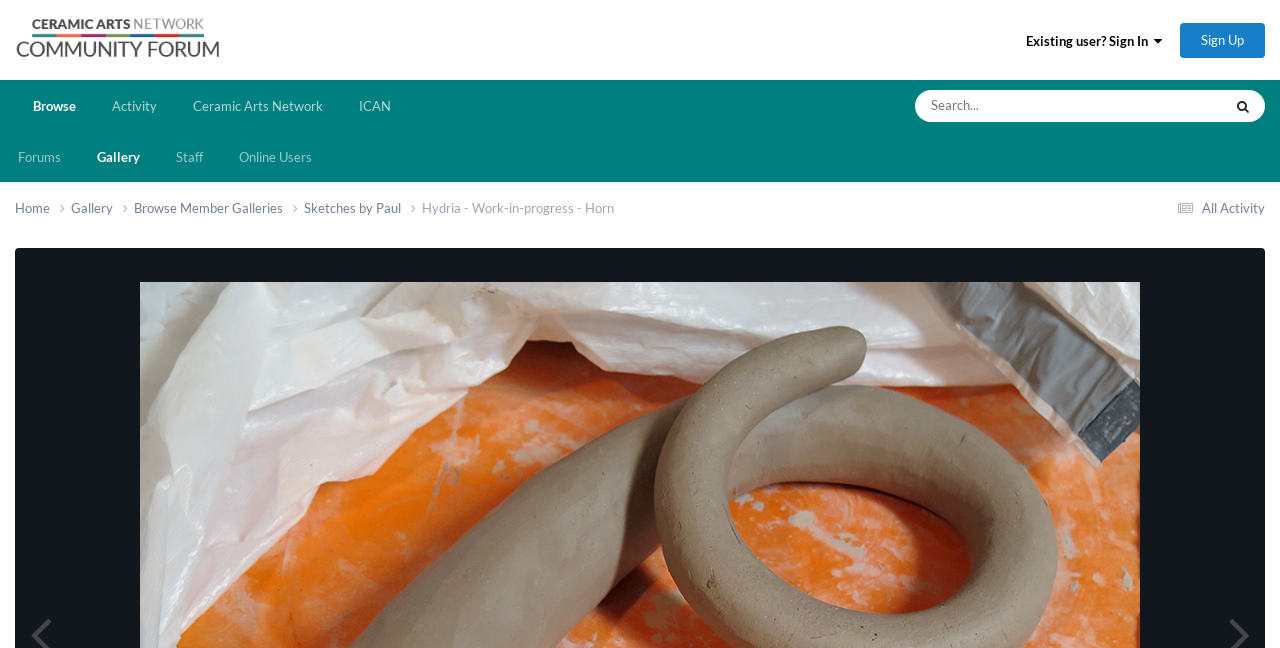Find the bounding box coordinates of the element's region that should be clicked in order to follow the given instruction: "View all activity". The coordinates should consist of four float numbers between 0 and 1, i.e., [left, top, right, bottom].

[0.915, 0.308, 0.988, 0.333]